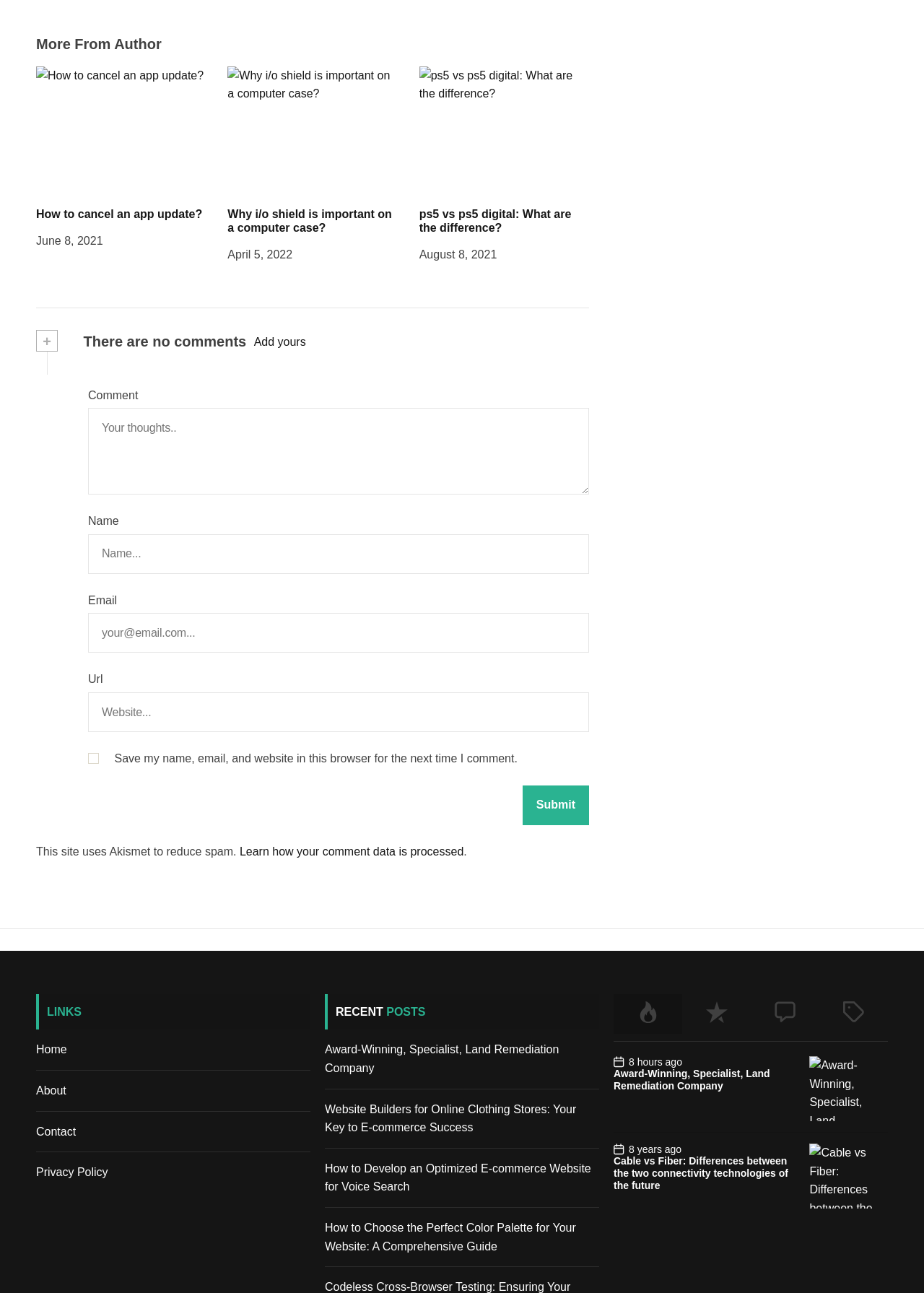What is the category of the 'Award-Winning, Specialist, Land Remediation Company' article?
Please provide a comprehensive and detailed answer to the question.

The article 'Award-Winning, Specialist, Land Remediation Company' is categorized as 'Popular' as it is listed under the 'Popular' tab.